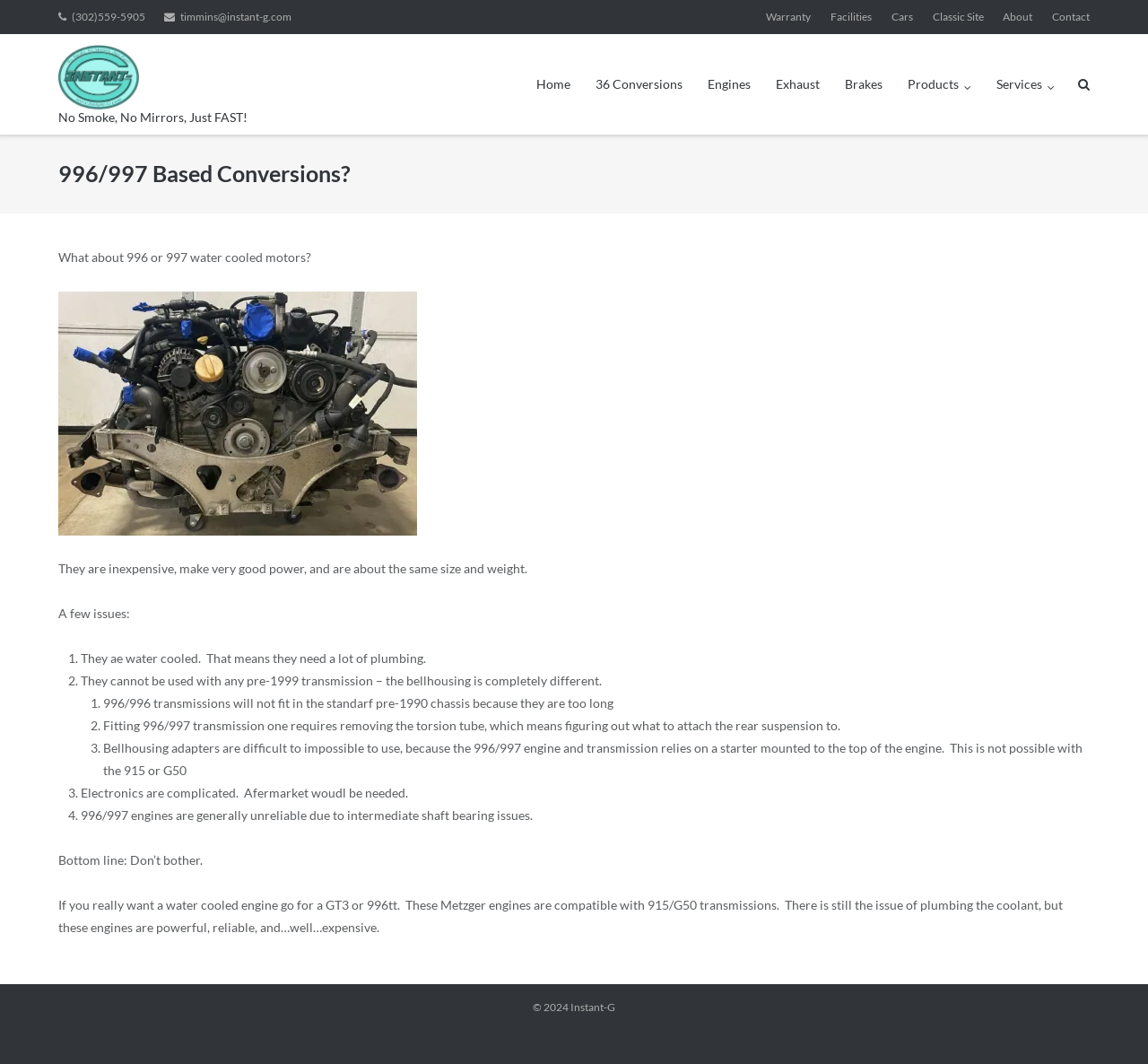Find the bounding box coordinates of the clickable area required to complete the following action: "click the 'Author' link".

None